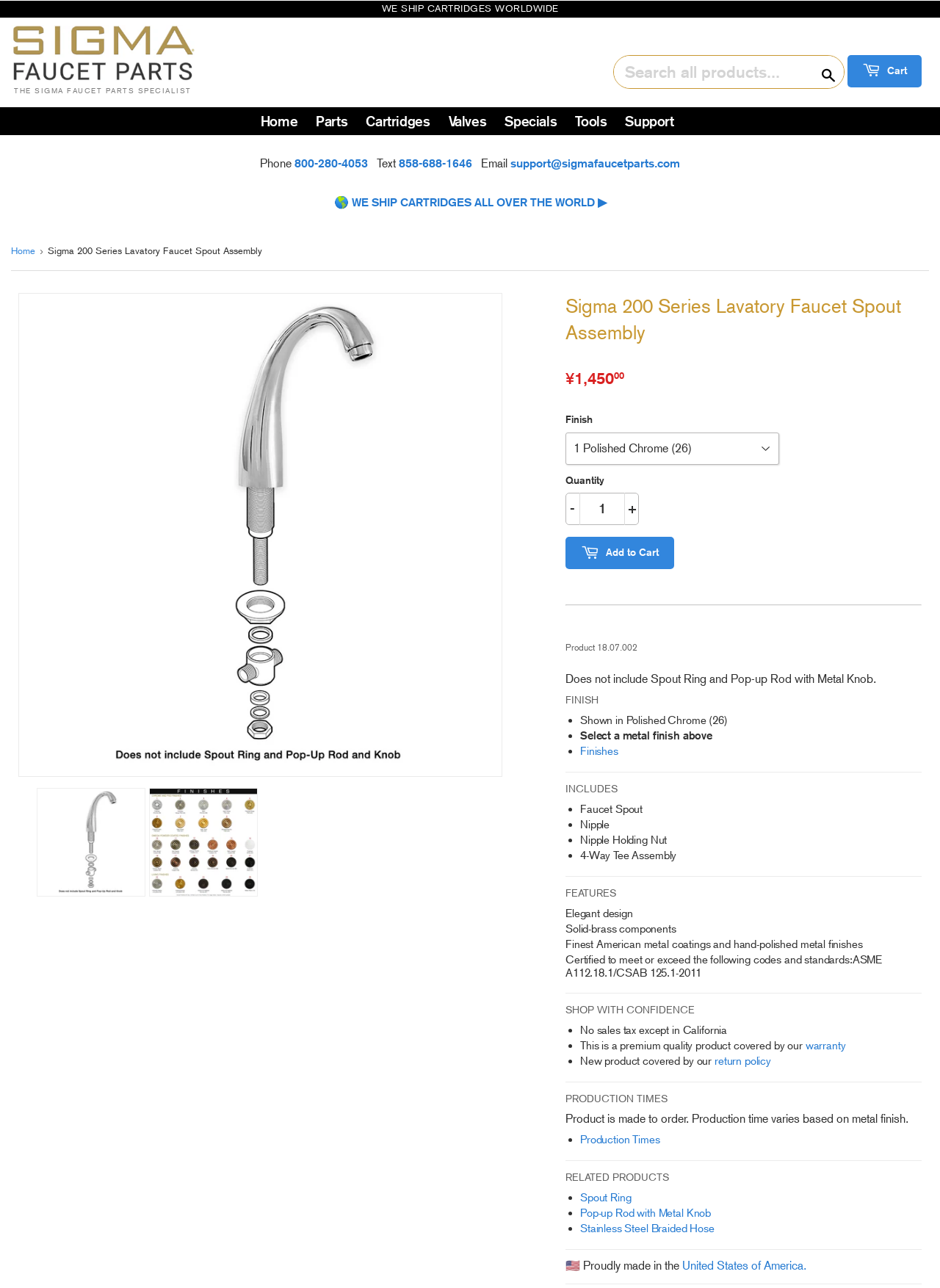Provide the bounding box coordinates of the HTML element this sentence describes: "United States of America.".

[0.726, 0.977, 0.858, 0.988]